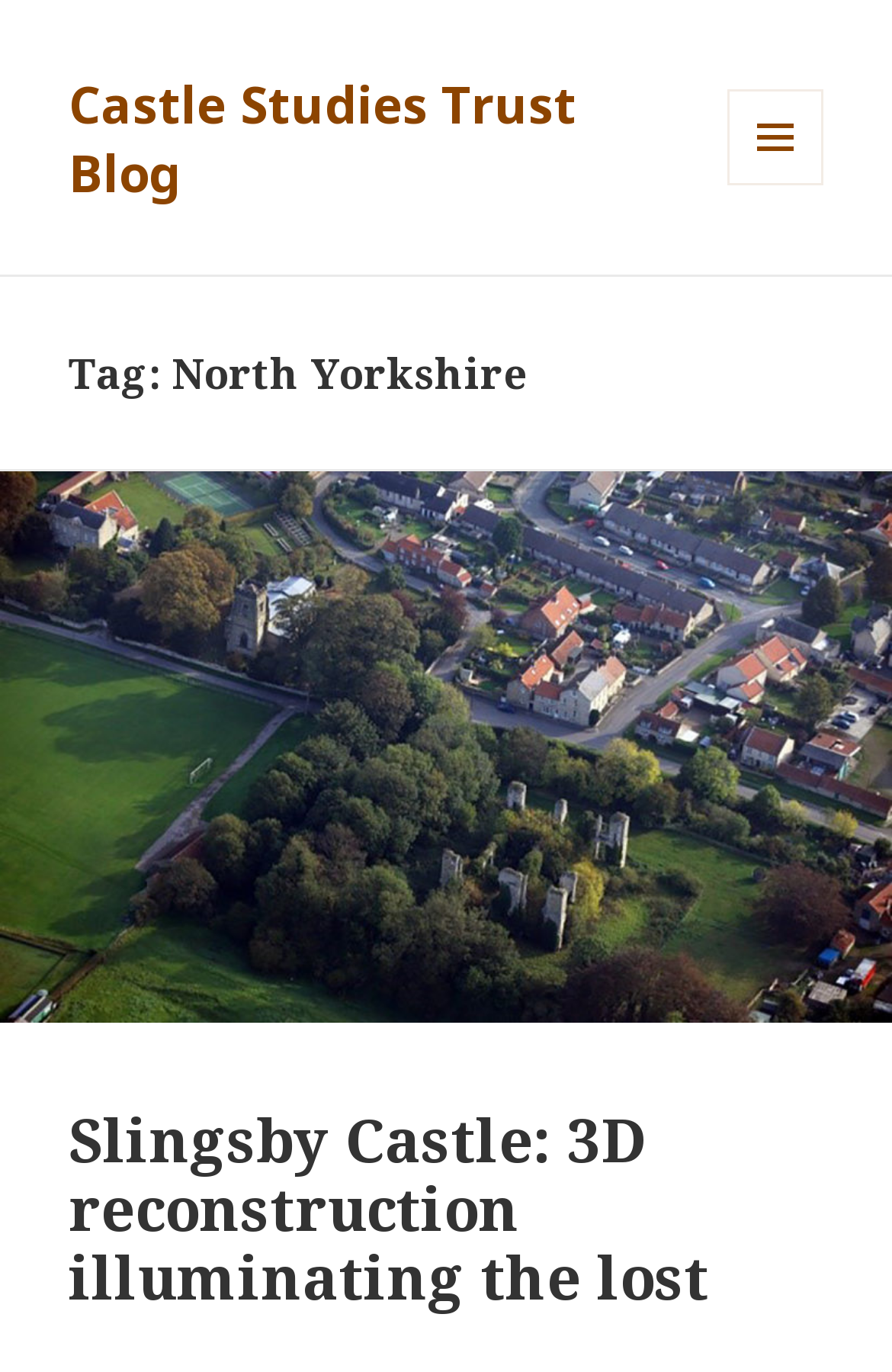Answer the question below with a single word or a brief phrase: 
How many links are there in the header section?

2